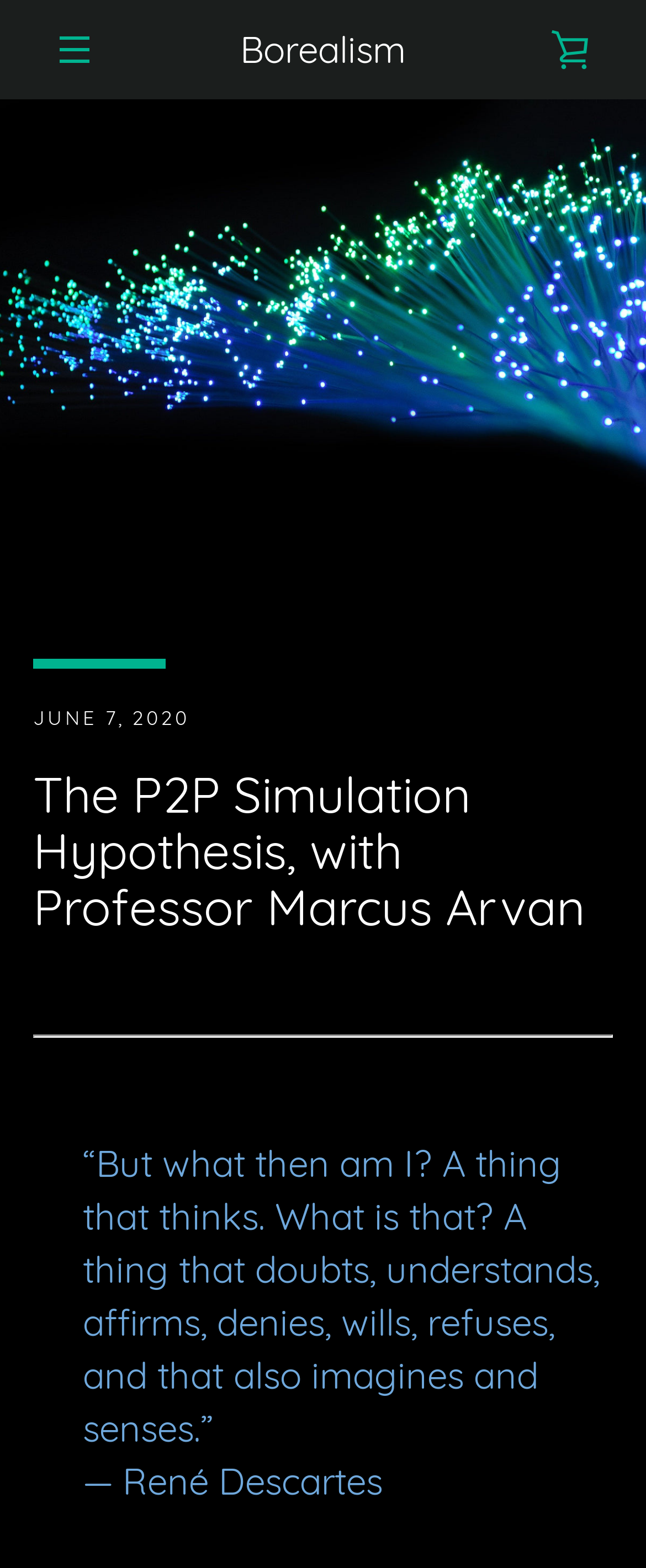Create an elaborate caption that covers all aspects of the webpage.

This webpage is titled "The P2P Simulation Hypothesis, with Professor Marcus Arvan – Borealism" and features a prominent quote from René Descartes at the top. The page has a navigation menu at the top right, with a "MENU" button that expands to reveal links to various sections of the website, including "HOME", "ARTICLES & INTERVIEWS", "STUDIES & RESEARCH", and more.

Below the navigation menu, there is a header section with a time stamp indicating the date "JUNE 7, 2020". The main title of the page, "The P2P Simulation Hypothesis, with Professor Marcus Arvan", is displayed prominently in this section.

The quote from René Descartes is displayed in a large font size, spanning across the entire width of the page. Below the quote, there is a horizontal separator line.

The page has a footer section with several links to social media platforms, including Twitter, Pinterest, Instagram, and Tumblr. There is also a section for signing up for the Borealism Newsletter, with a text box for entering an email address and a "SUBSCRIBE" button.

The footer section also contains copyright information, with a link to the Borealism website and a mention of the website being powered by Shopify. There are also several payment icons displayed, including American Express, Apple Pay, and Visa, among others.

Overall, the webpage has a clean and organized layout, with a clear hierarchy of information and easy-to-navigate sections.